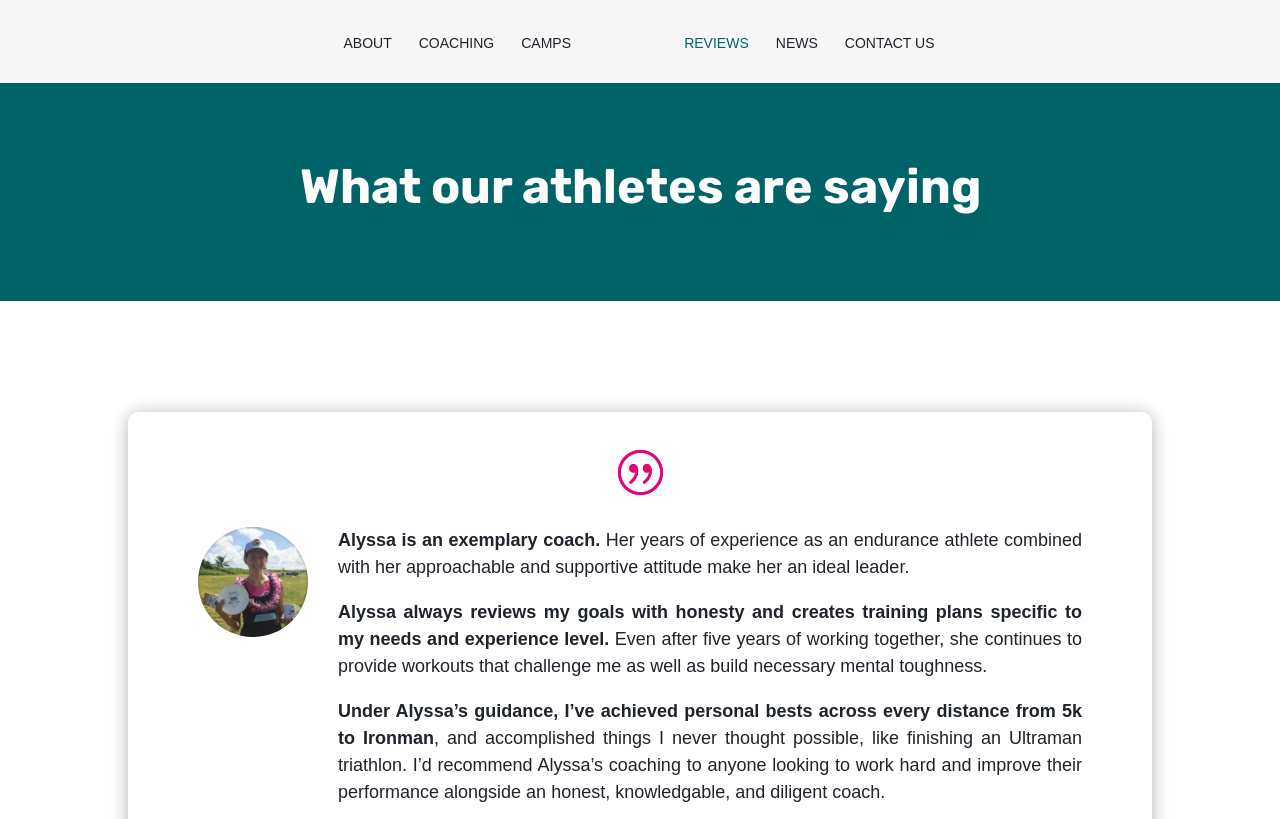What is the topic of the reviews on this page?
Examine the image and provide an in-depth answer to the question.

The reviews on this page are about Alyssa's coaching, as indicated by the text 'What our athletes are saying' and the subsequent reviews that mention Alyssa's coaching style and achievements.